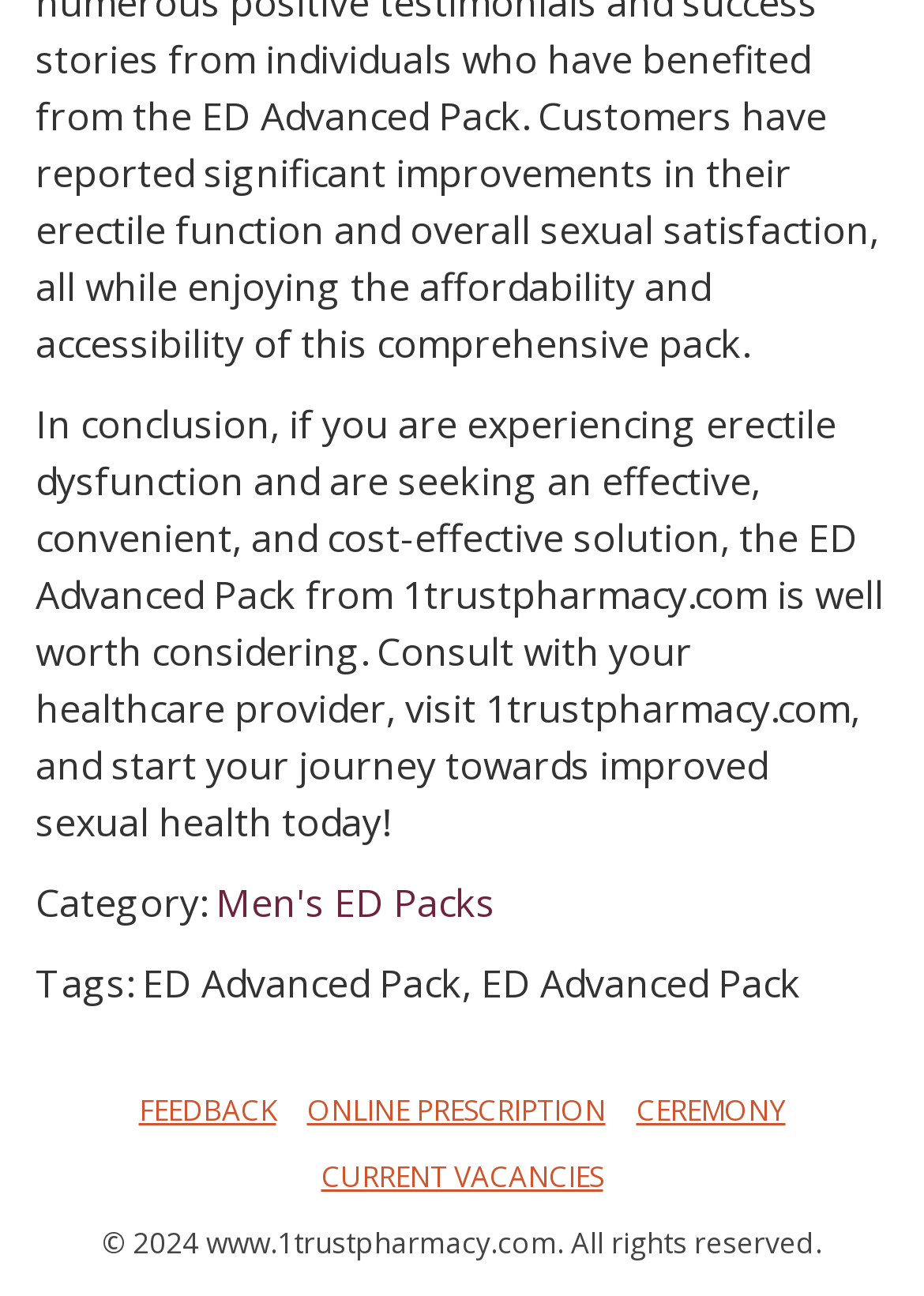Give a concise answer of one word or phrase to the question: 
What is the name of the product being described?

ED Advanced Pack